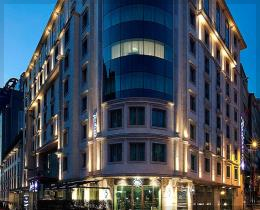Create a detailed narrative for the image.

The image showcases the exterior of the Radisson Blu Şişli hotel, elegantly illuminated against the twilight sky. The modern architecture features a sleek glass façade complemented by well-structured stone detailing, allowing the building to stand out in the urban landscape of Istanbul. With its strategic design and inviting atmosphere, the Radisson Blu Şişli offers a blend of luxury and comfort, making it an attractive destination for travelers seeking a memorable stay in the heart of the city. The dynamic lighting accentuates the hotel’s features, highlighting its commitment to excellence and hospitality.